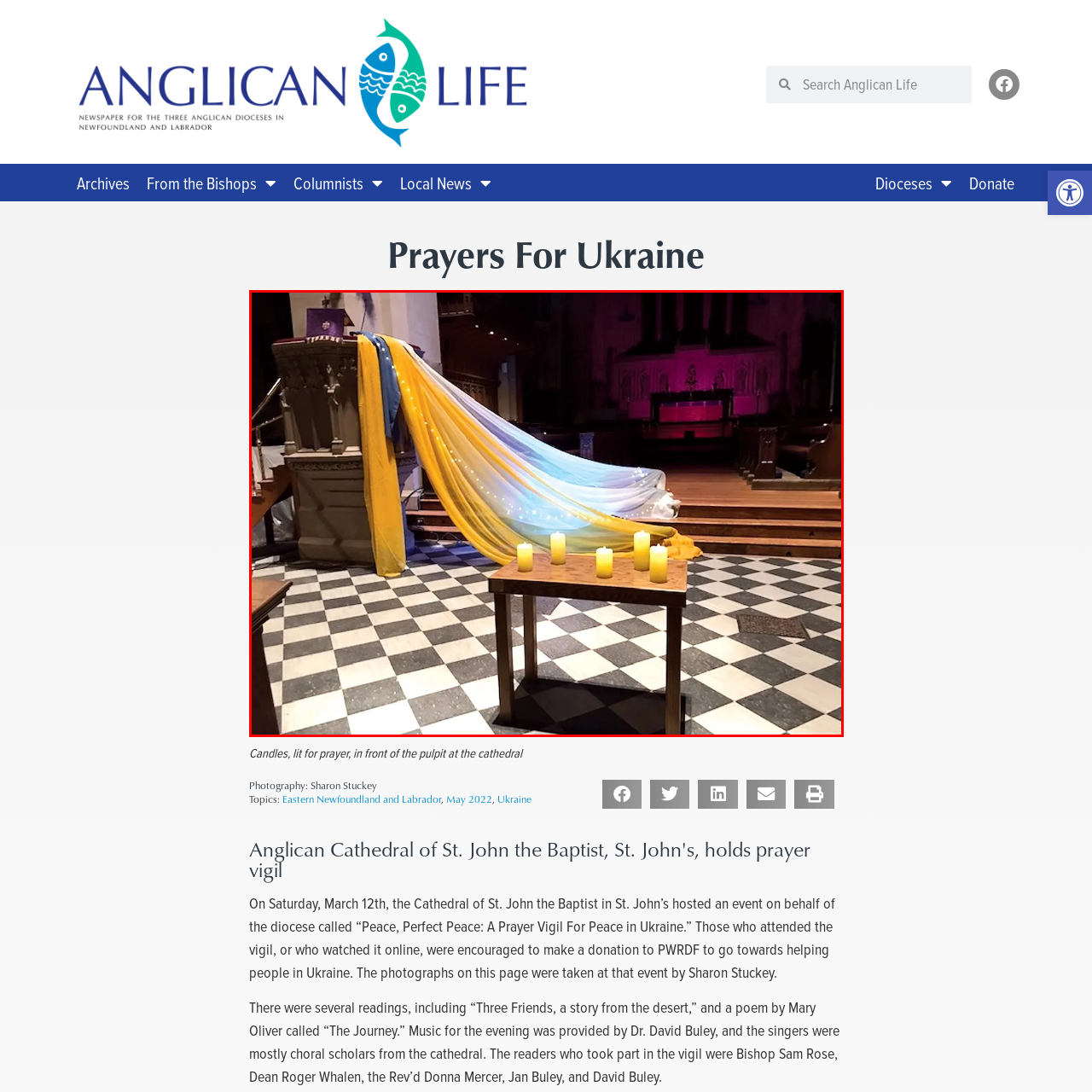Please examine the image highlighted by the red boundary and provide a comprehensive response to the following question based on the visual content: 
What colors are the vibrant textiles?

The vibrant textiles draped elegantly on the table are in shades of yellow and blue, which adds to the peaceful ambiance of the prayer vigil.